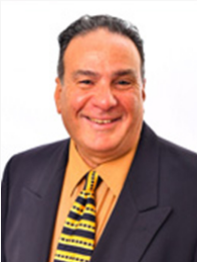Convey all the details present in the image.

The image features Dr. Ady Milman, a distinguished professor at the Rosen College of Hospitality Management at the University of Central Florida. He is recognized for his expertise in theme park and attraction management, having developed a curriculum at UCF that collaborates with leading industry companies such as Walt Disney Company and Universal Studios. Dr. Milman is also the Director of the Dick Pope Sr. Institute for Tourism Studies and actively engages in international seminars and academic collaborations. His contributions extend to numerous tourism and hospitality publications, where he serves on editorial boards and as a reviewer for key journals in the field.